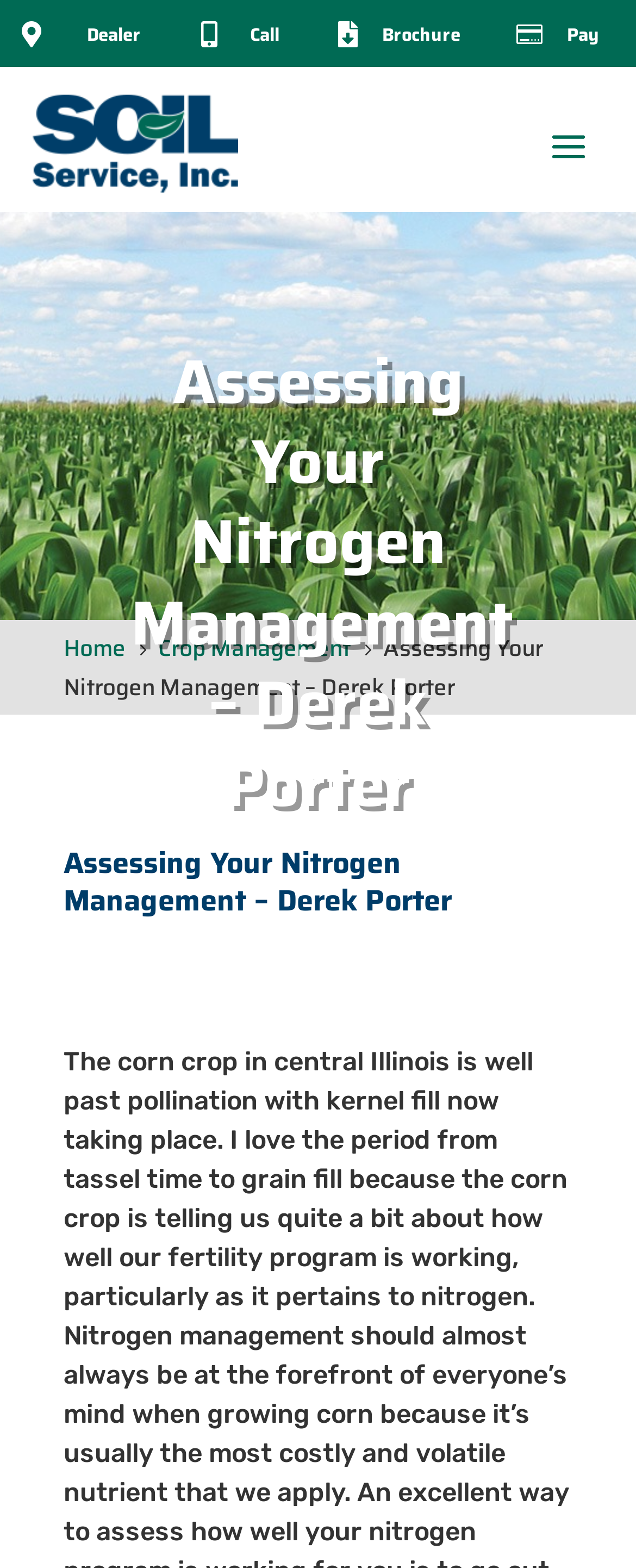Determine the bounding box coordinates of the section I need to click to execute the following instruction: "Go to the Home page". Provide the coordinates as four float numbers between 0 and 1, i.e., [left, top, right, bottom].

[0.1, 0.401, 0.197, 0.424]